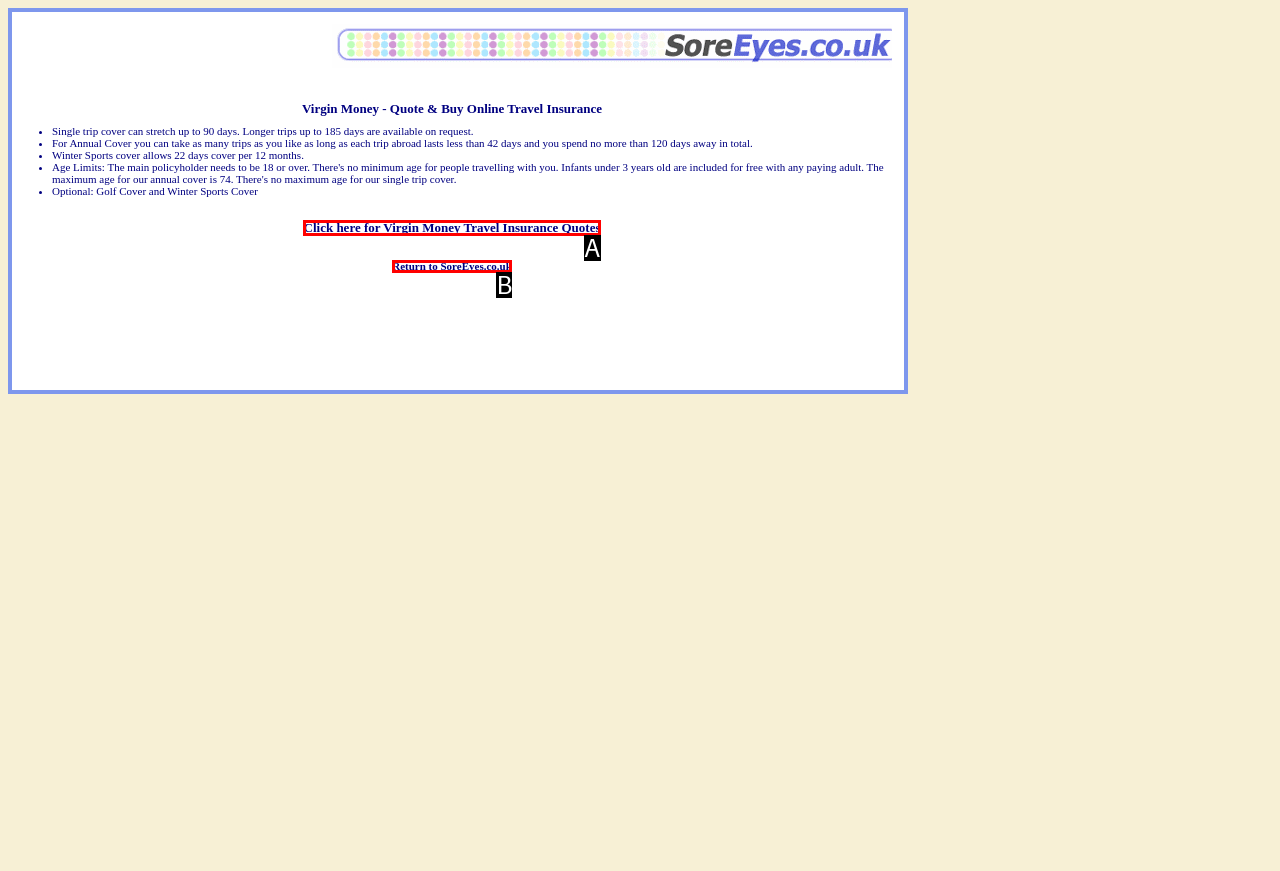From the available choices, determine which HTML element fits this description: Return to SoreEyes.co.uk Respond with the correct letter.

B